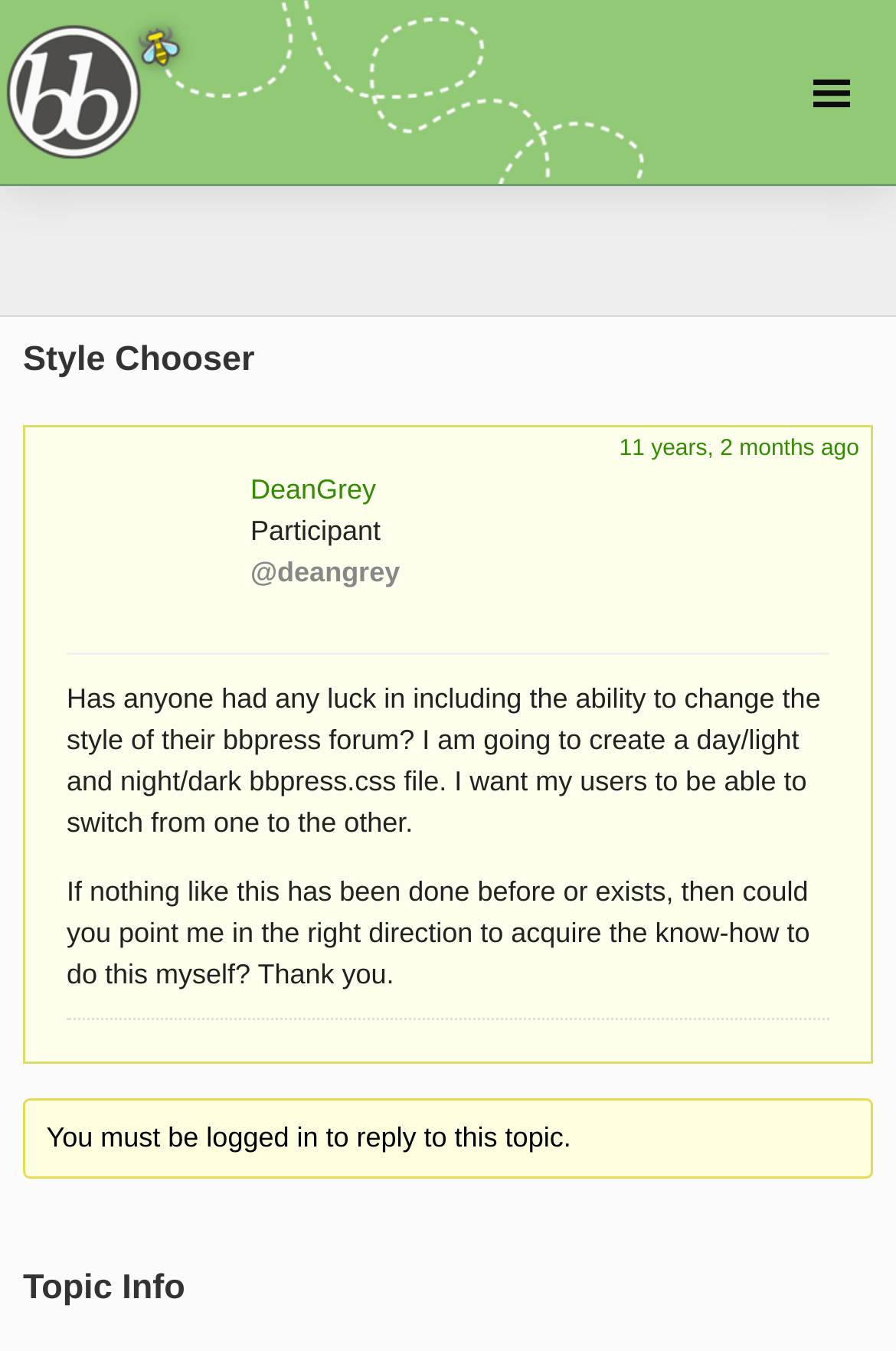What is the topic of this forum?
Carefully analyze the image and provide a thorough answer to the question.

The topic of this forum is 'Style Chooser' as indicated by the heading element with the text 'Style Chooser' at the top of the webpage.